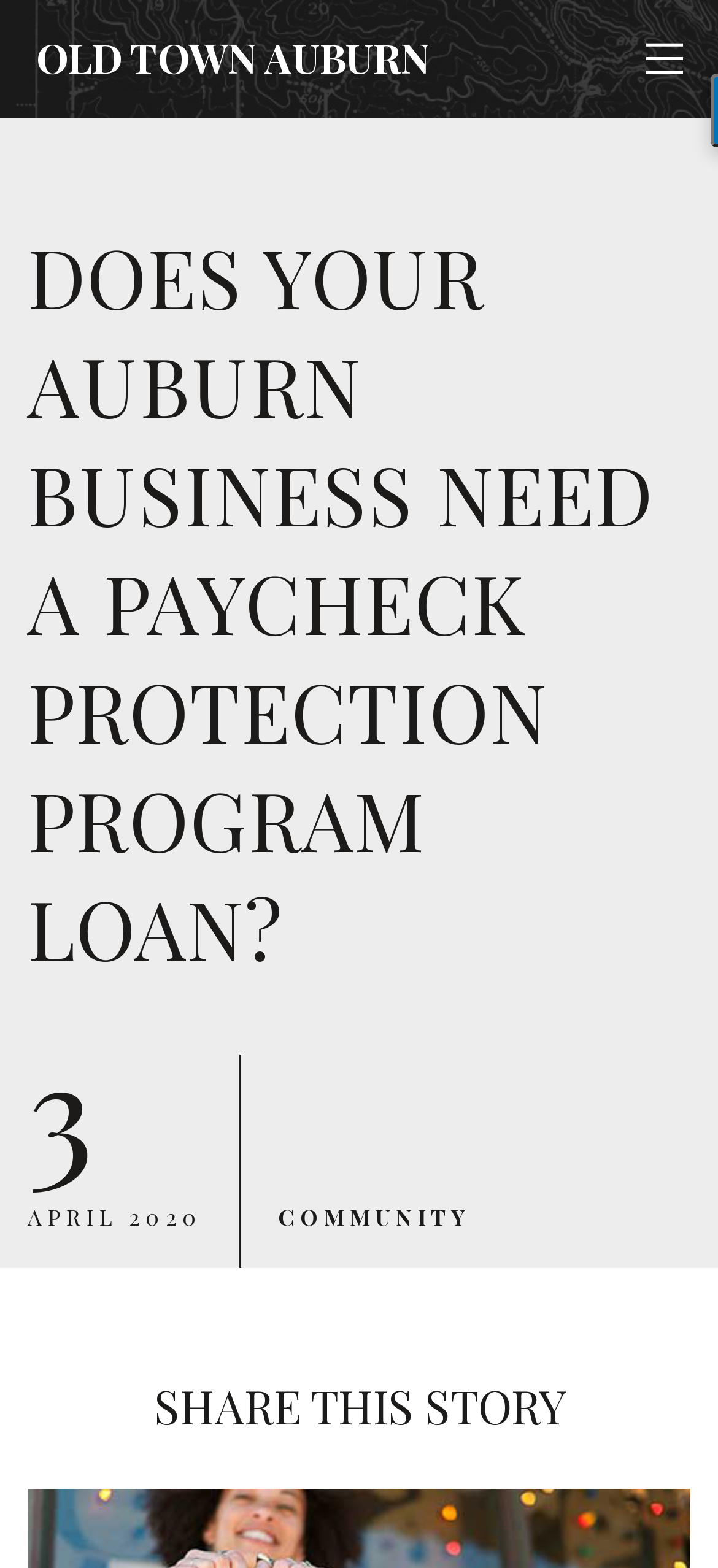What type of loan is mentioned on the webpage?
Look at the image and provide a detailed response to the question.

The type of loan mentioned on the webpage is a 'Paycheck Protection Program Loan', which is clearly stated in the main heading of the webpage.